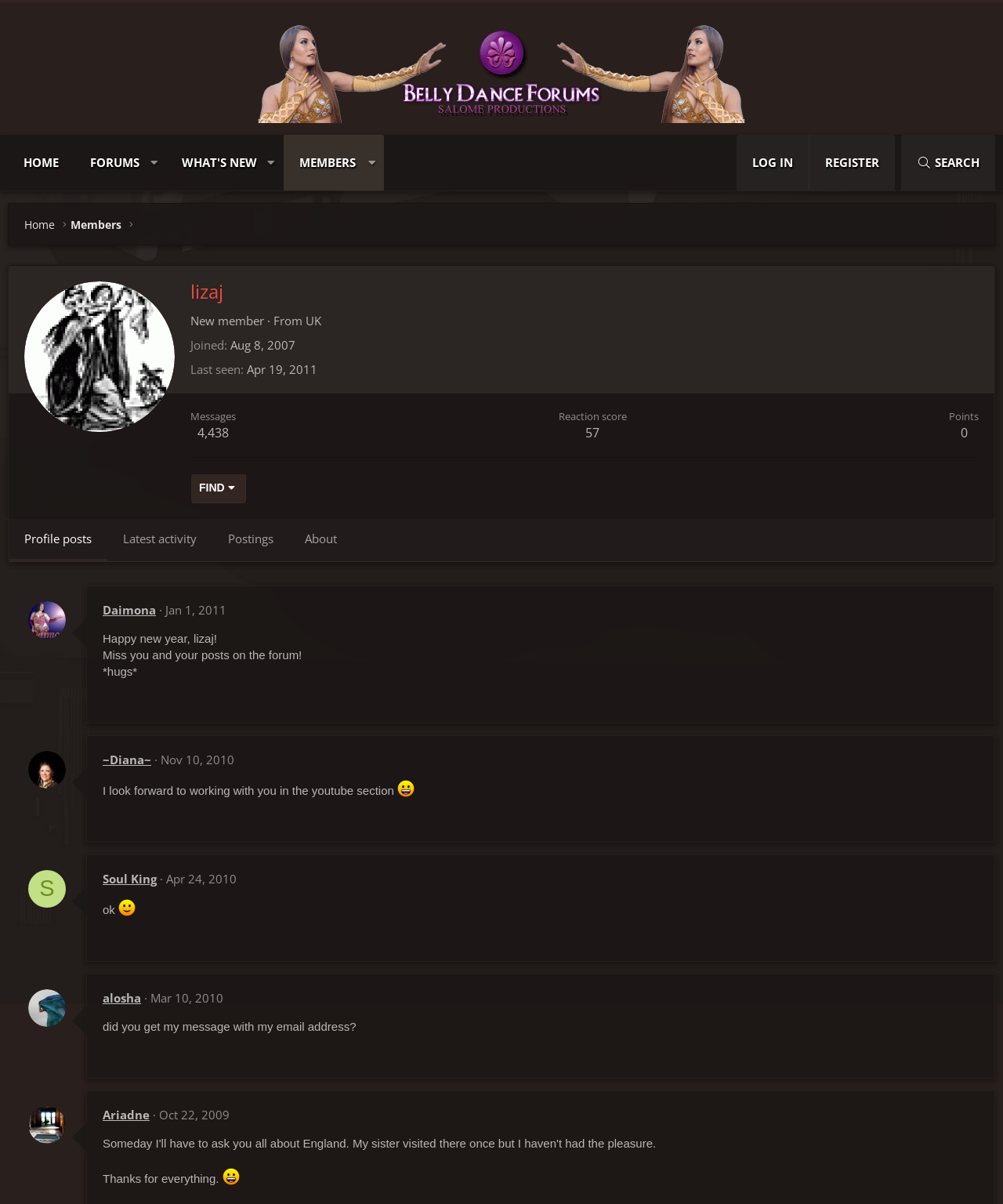What is the location of the user?
Use the information from the screenshot to give a comprehensive response to the question.

I looked at the description list element with the term 'From' and found the corresponding detail element with the link text 'UK' which indicates the user's location.